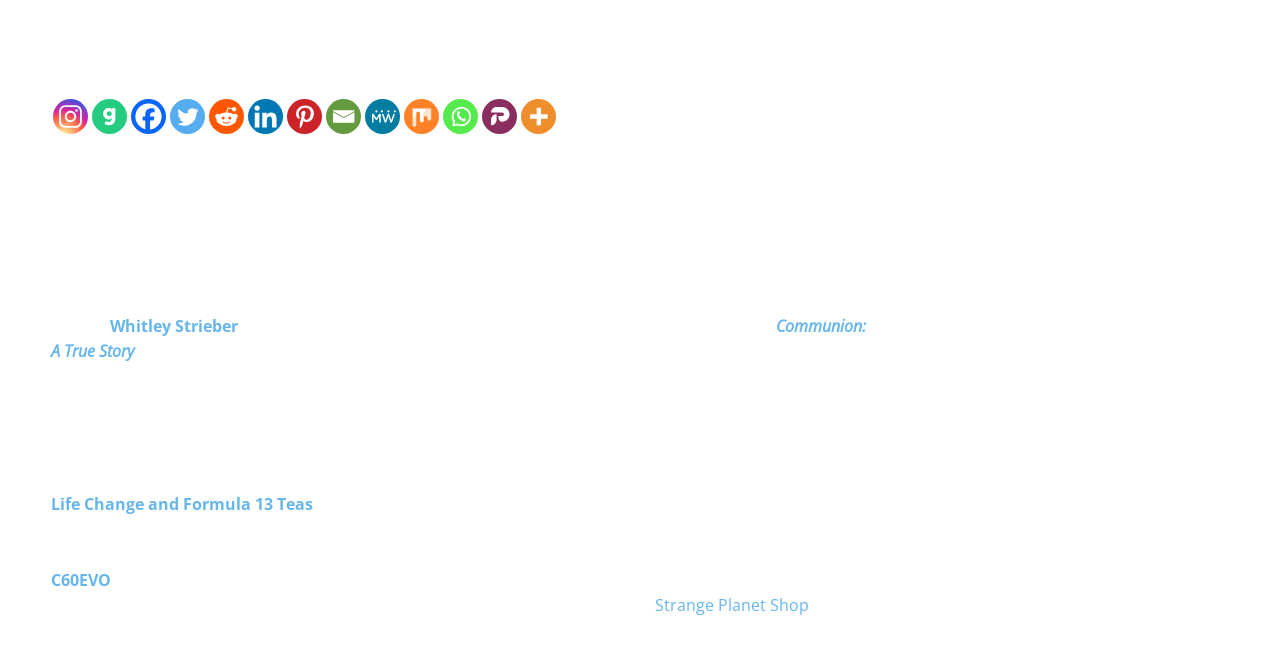Given the element description: "aria-label="Linkedin" title="Linkedin"", predict the bounding box coordinates of the UI element it refers to, using four float numbers between 0 and 1, i.e., [left, top, right, bottom].

[0.194, 0.147, 0.221, 0.199]